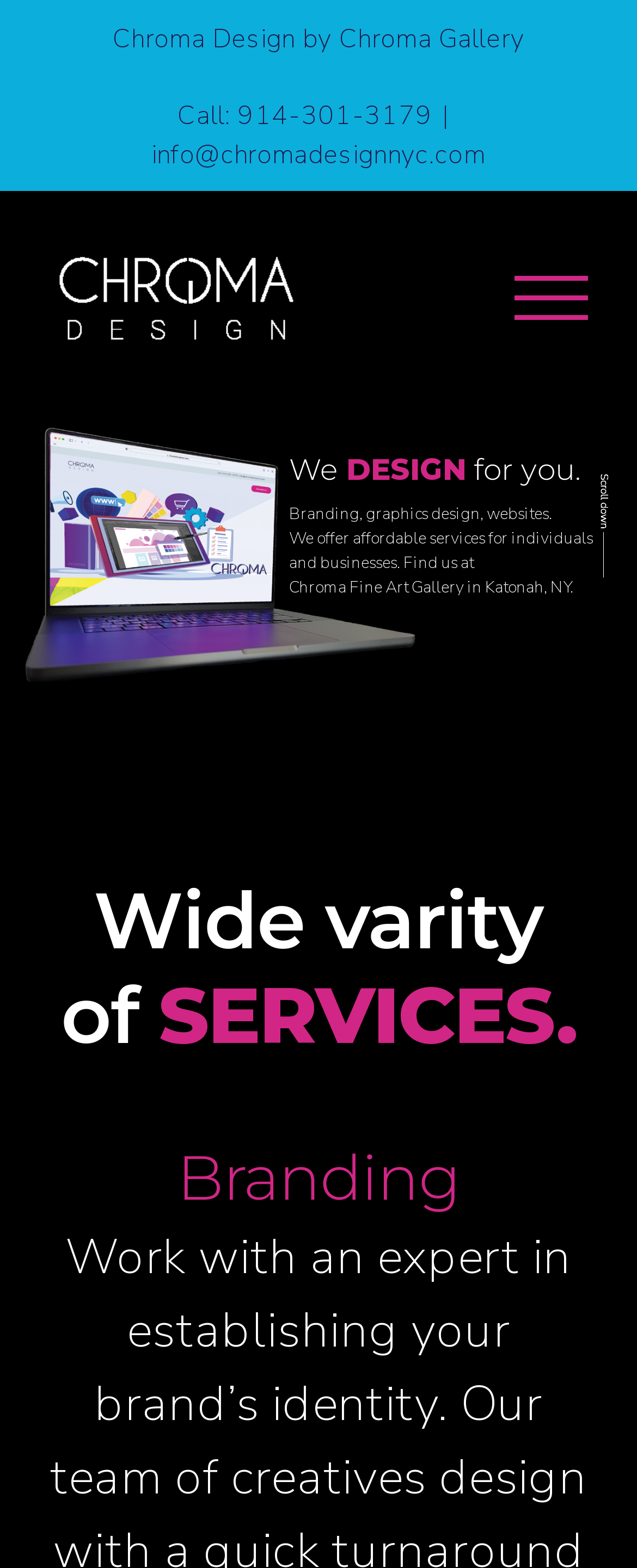Please answer the following question using a single word or phrase: 
Where is Chroma Fine Art Gallery located?

Katonah, NY